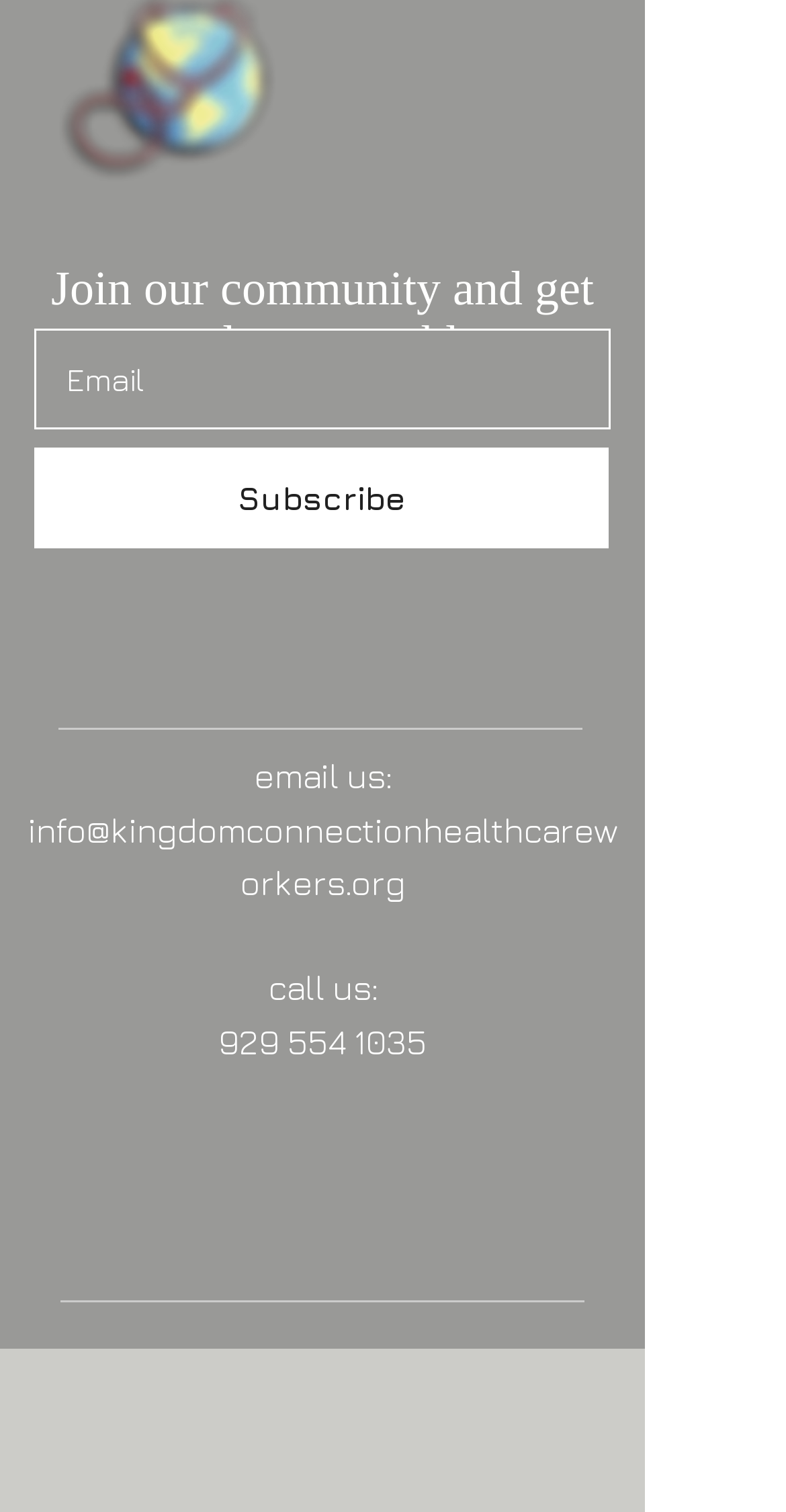Pinpoint the bounding box coordinates of the clickable element to carry out the following instruction: "Subscribe to the newsletter."

[0.044, 0.296, 0.774, 0.363]